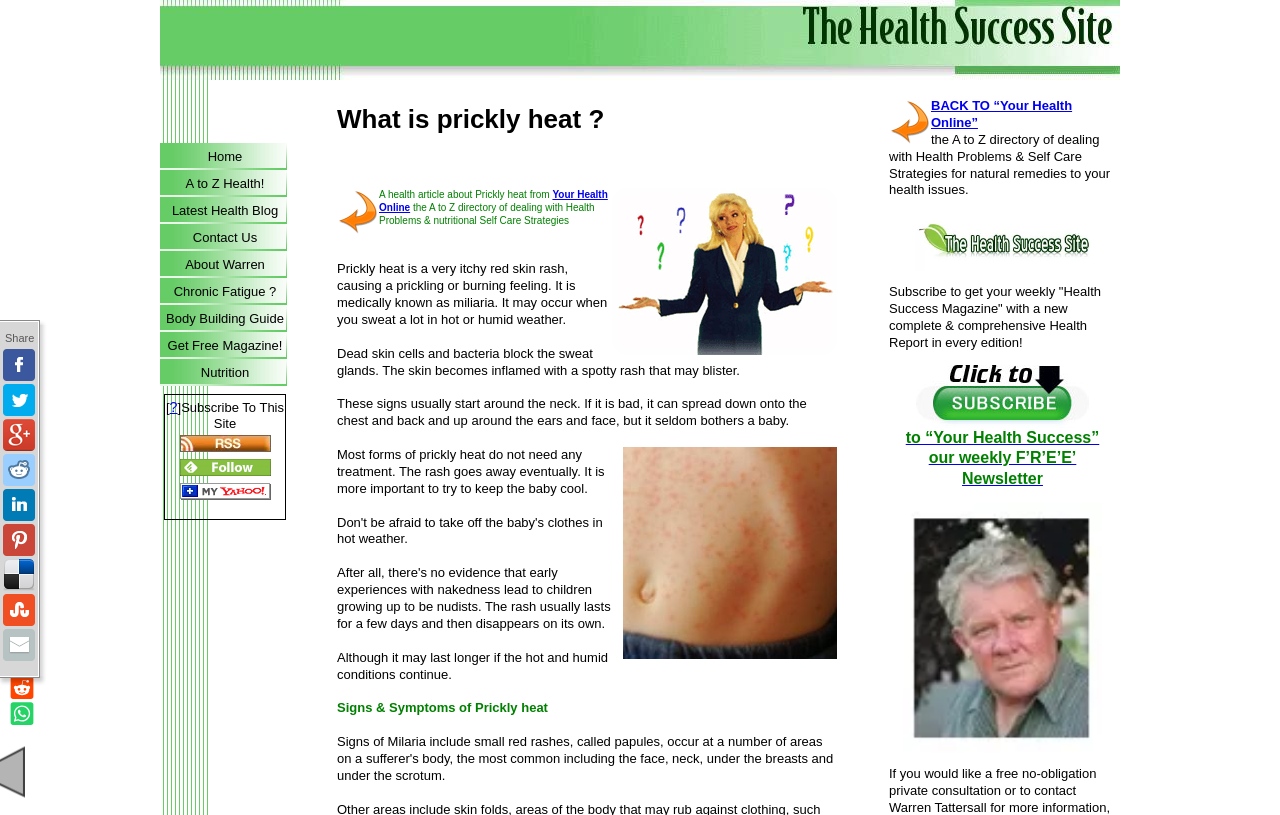Highlight the bounding box coordinates of the element that should be clicked to carry out the following instruction: "Subscribe to the 'Health Success Magazine'". The coordinates must be given as four float numbers ranging from 0 to 1, i.e., [left, top, right, bottom].

[0.708, 0.51, 0.859, 0.598]